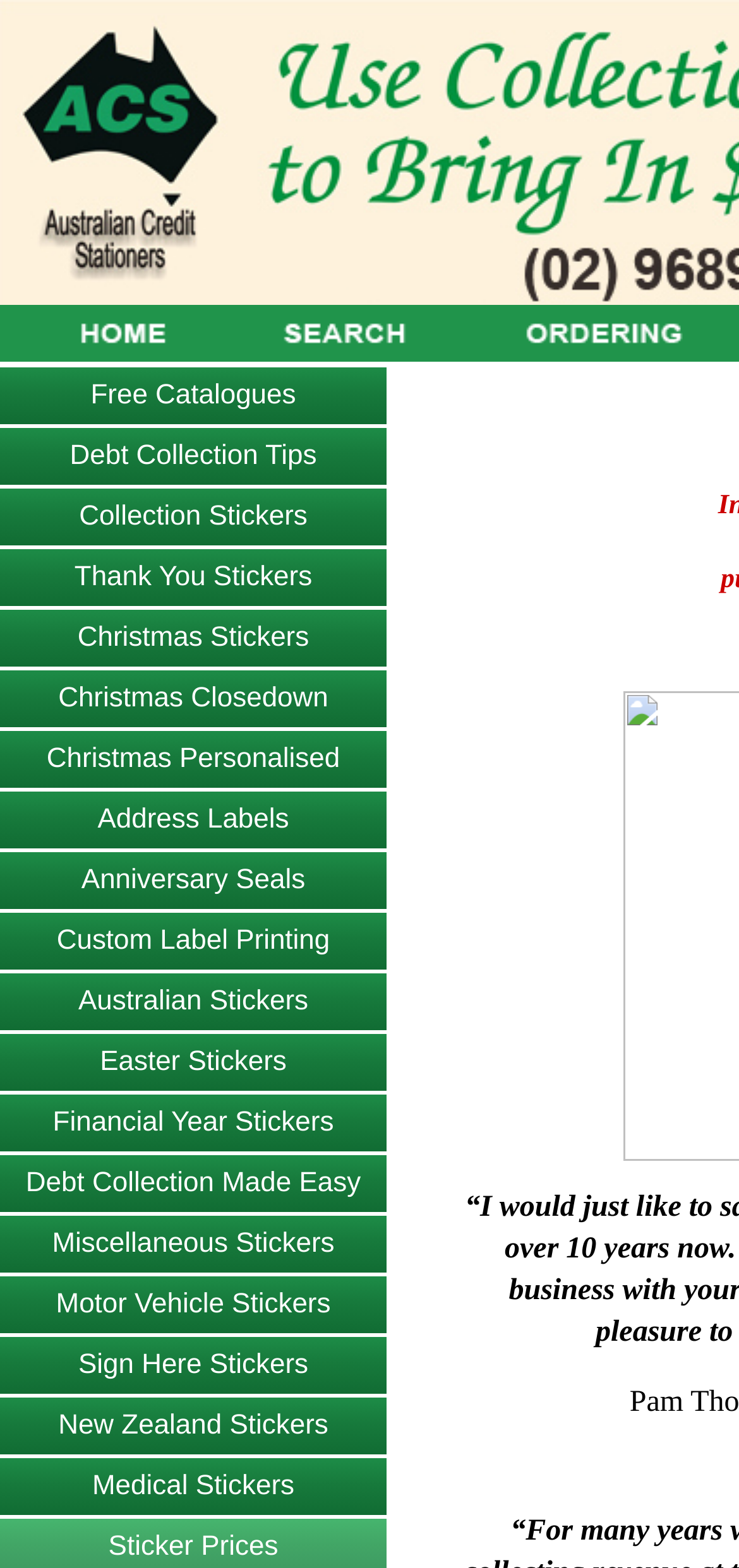Pinpoint the bounding box coordinates for the area that should be clicked to perform the following instruction: "Get debt collection tips".

[0.094, 0.281, 0.429, 0.301]